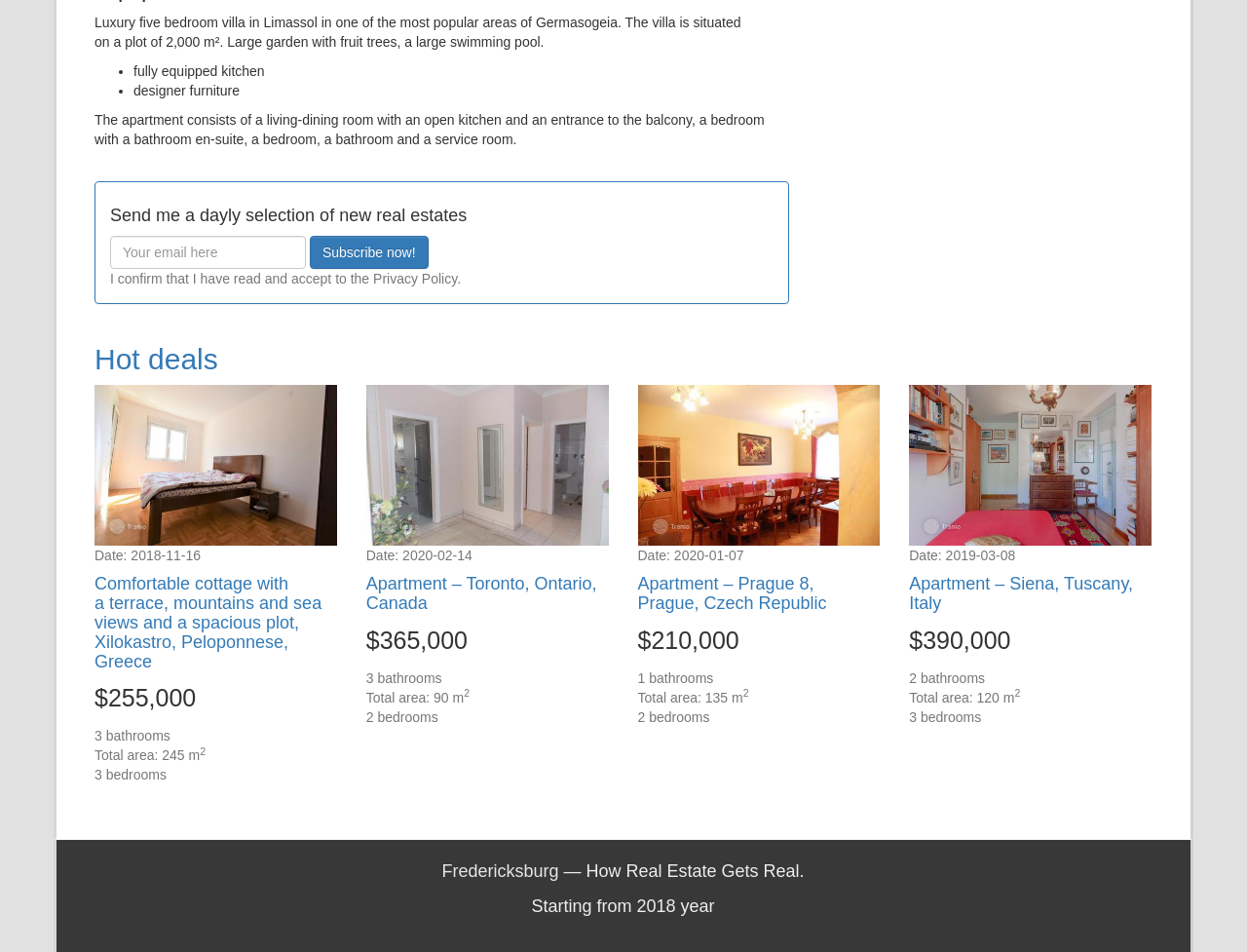How many bathrooms does the Apartment in Toronto have?
Please provide a detailed answer to the question.

The number of bathrooms in the Apartment in Toronto is mentioned in the StaticText element with the text '3 bathrooms', which is located below the image of the apartment.